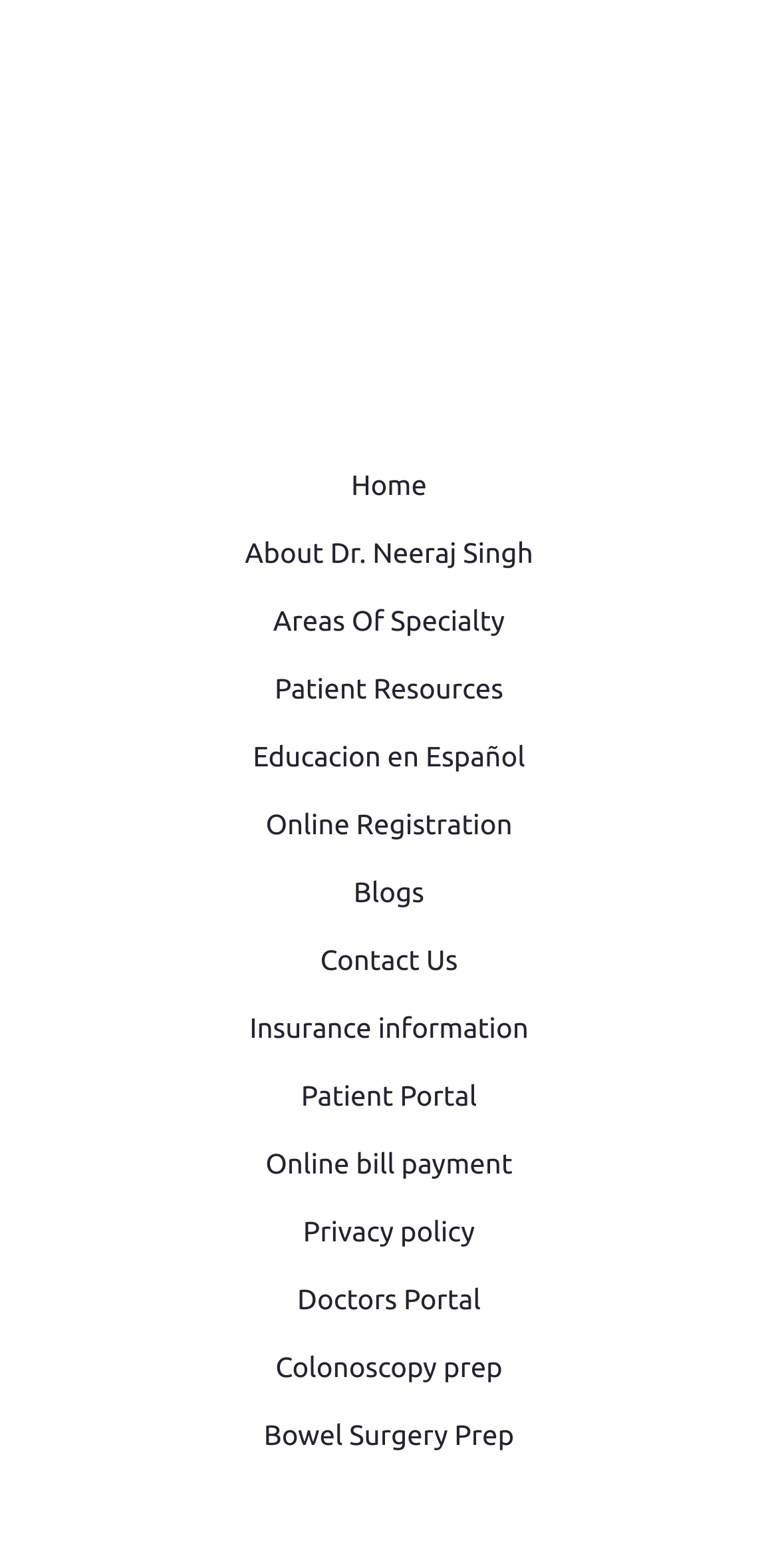Please specify the bounding box coordinates of the element that should be clicked to execute the given instruction: 'learn about Dr. Neeraj Singh'. Ensure the coordinates are four float numbers between 0 and 1, expressed as [left, top, right, bottom].

[0.0, 0.331, 1.0, 0.375]